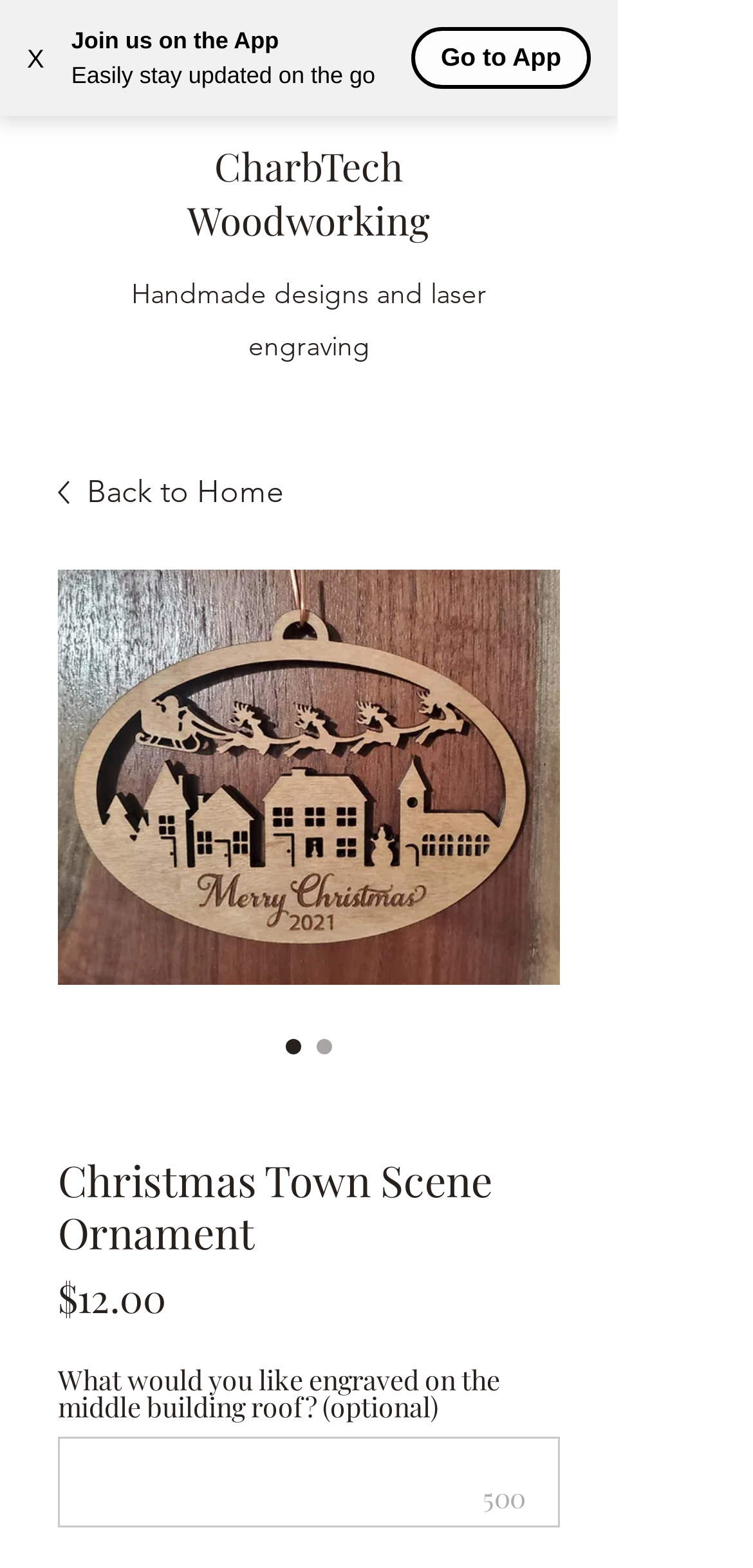Please locate the UI element described by "CharbTech Woodworking" and provide its bounding box coordinates.

[0.249, 0.089, 0.572, 0.157]